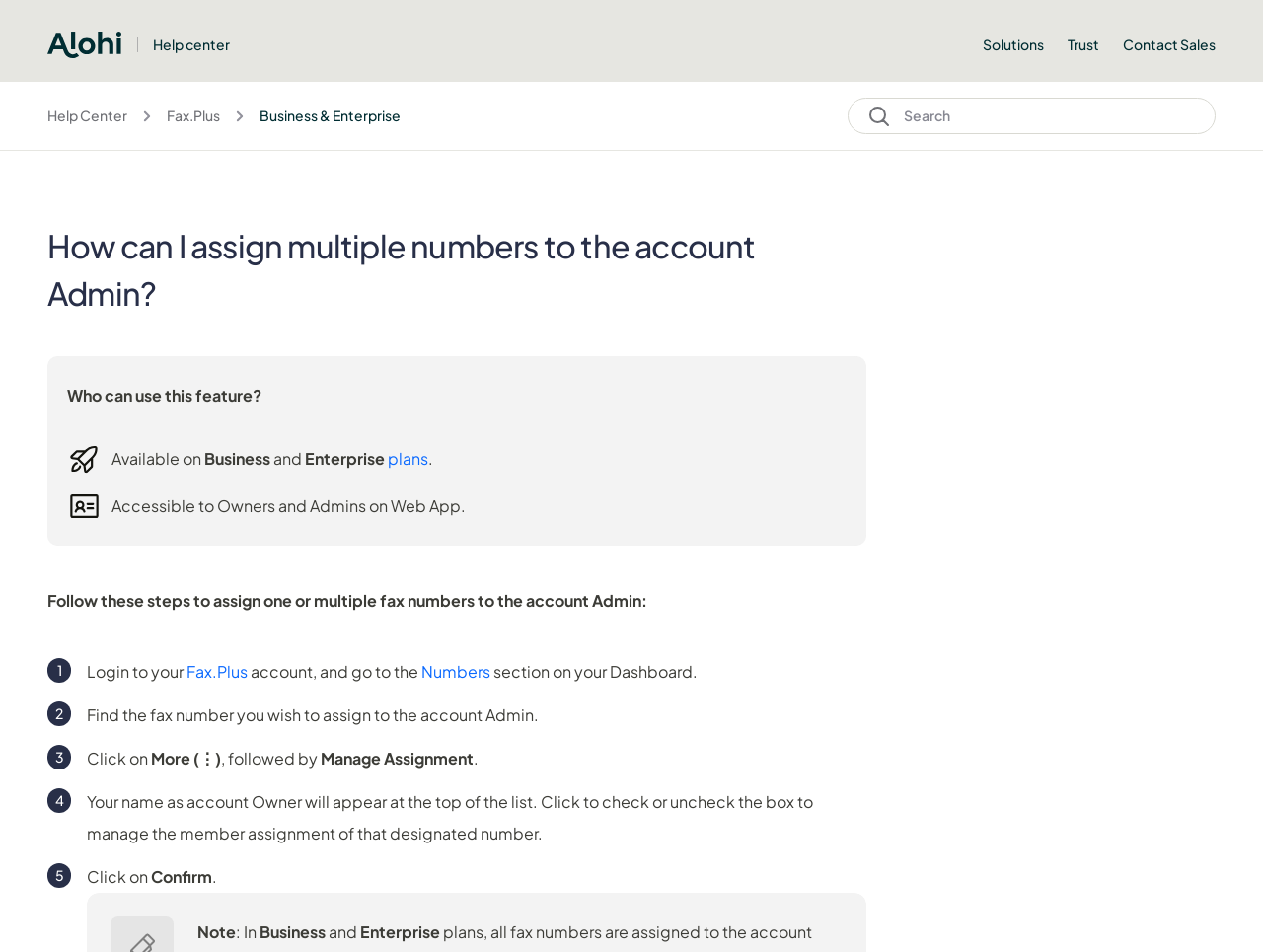Determine the bounding box for the described UI element: "Send Message".

None